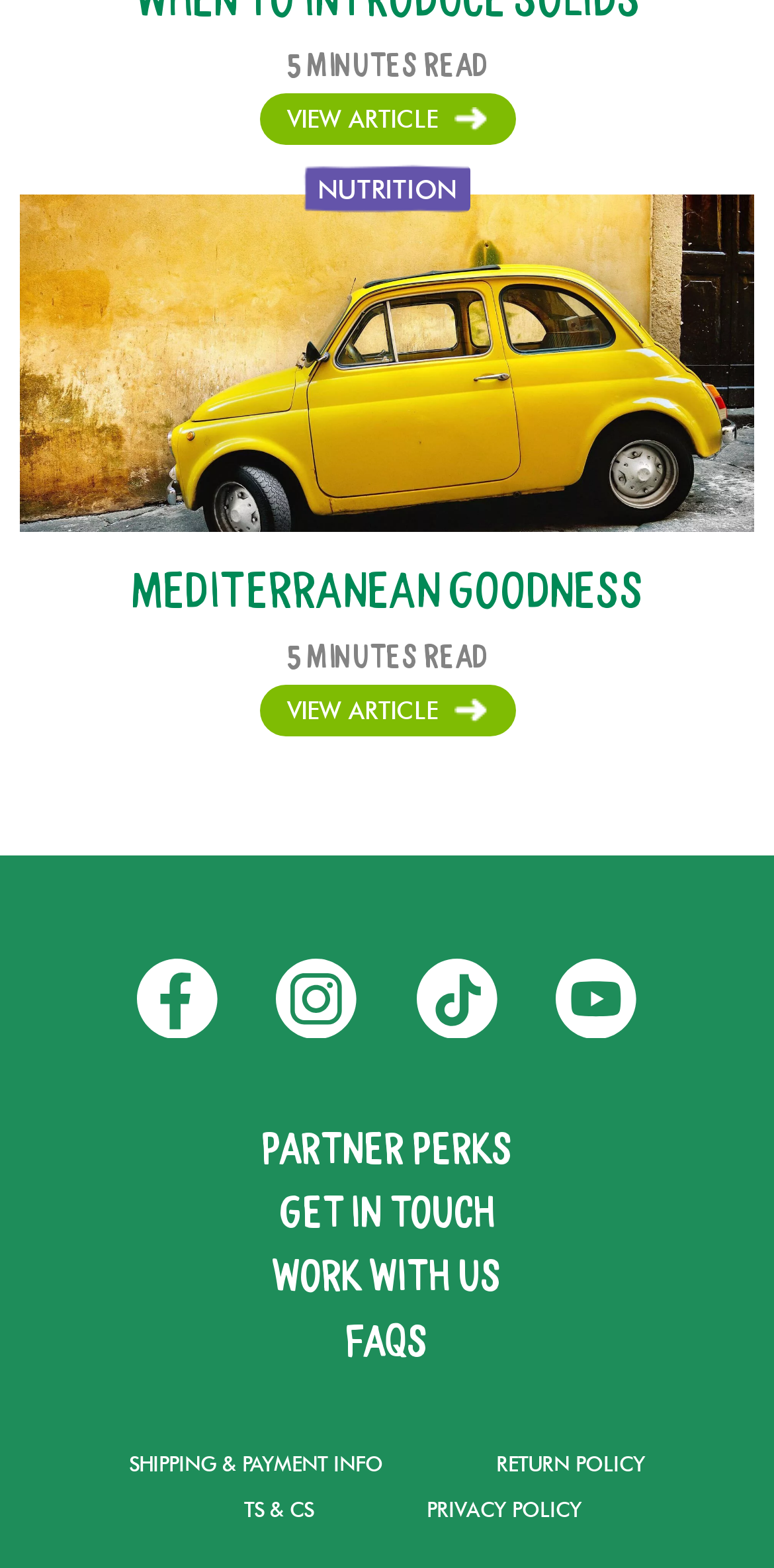How many article links are on the page? Based on the screenshot, please respond with a single word or phrase.

2